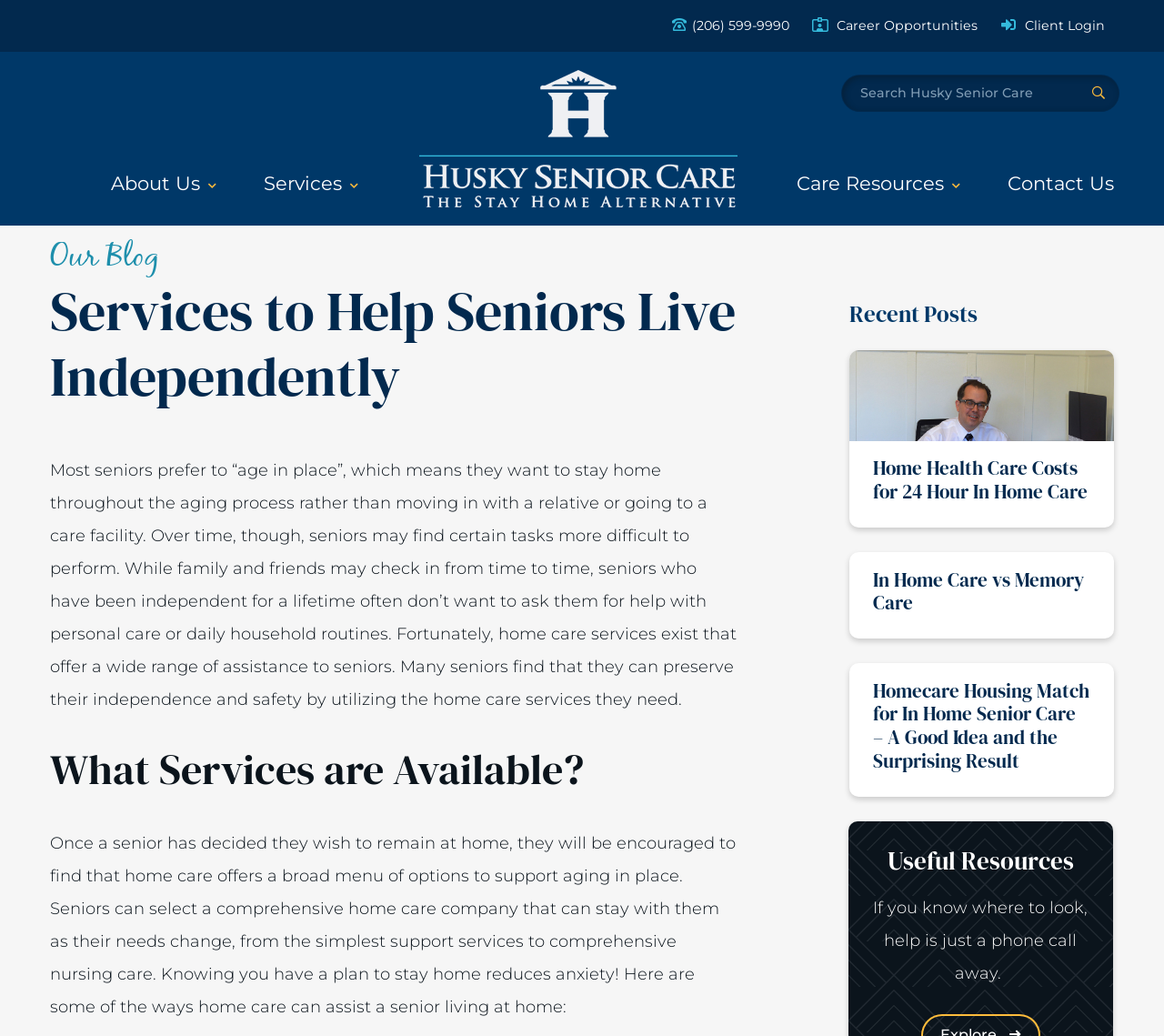Identify the bounding box coordinates for the element that needs to be clicked to fulfill this instruction: "Click the 'About Us' menu item". Provide the coordinates in the format of four float numbers between 0 and 1: [left, top, right, bottom].

[0.095, 0.155, 0.187, 0.218]